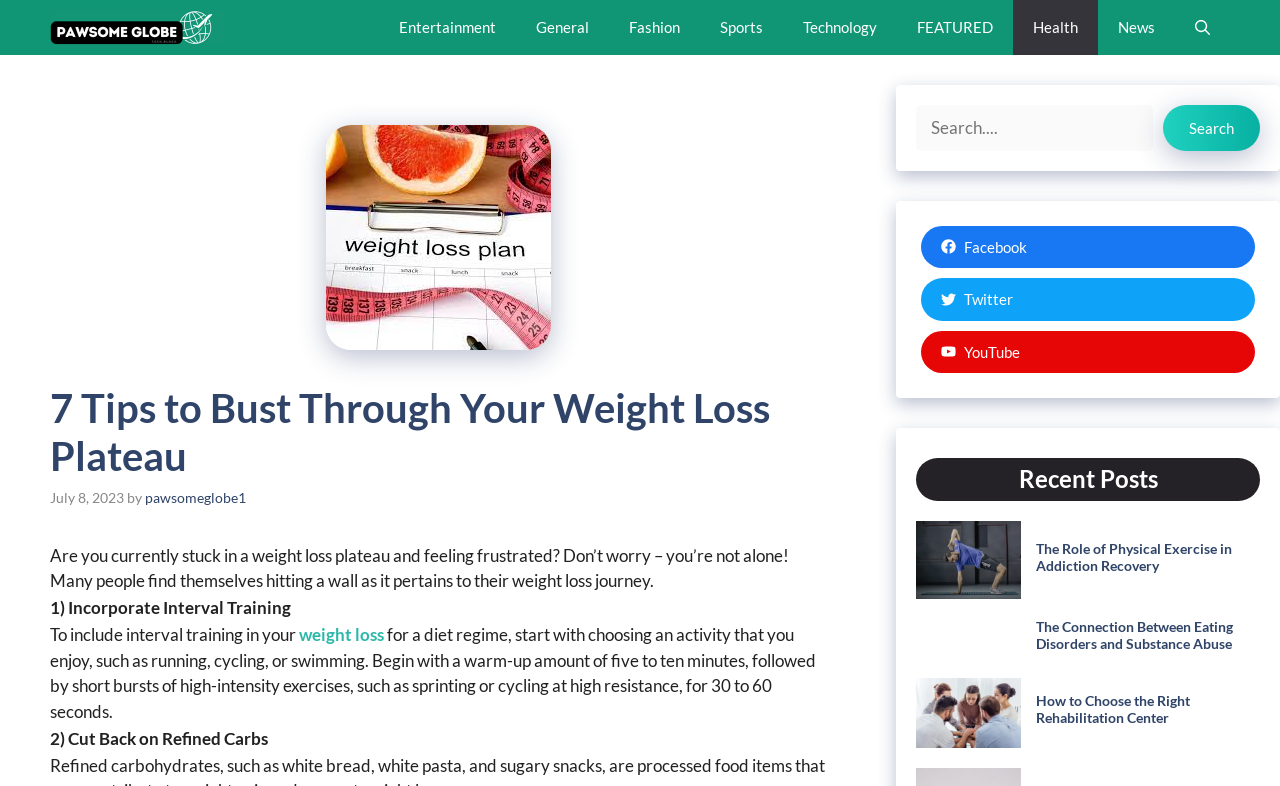What is the first tip to bust through a weight loss plateau?
Based on the screenshot, respond with a single word or phrase.

Incorporate Interval Training